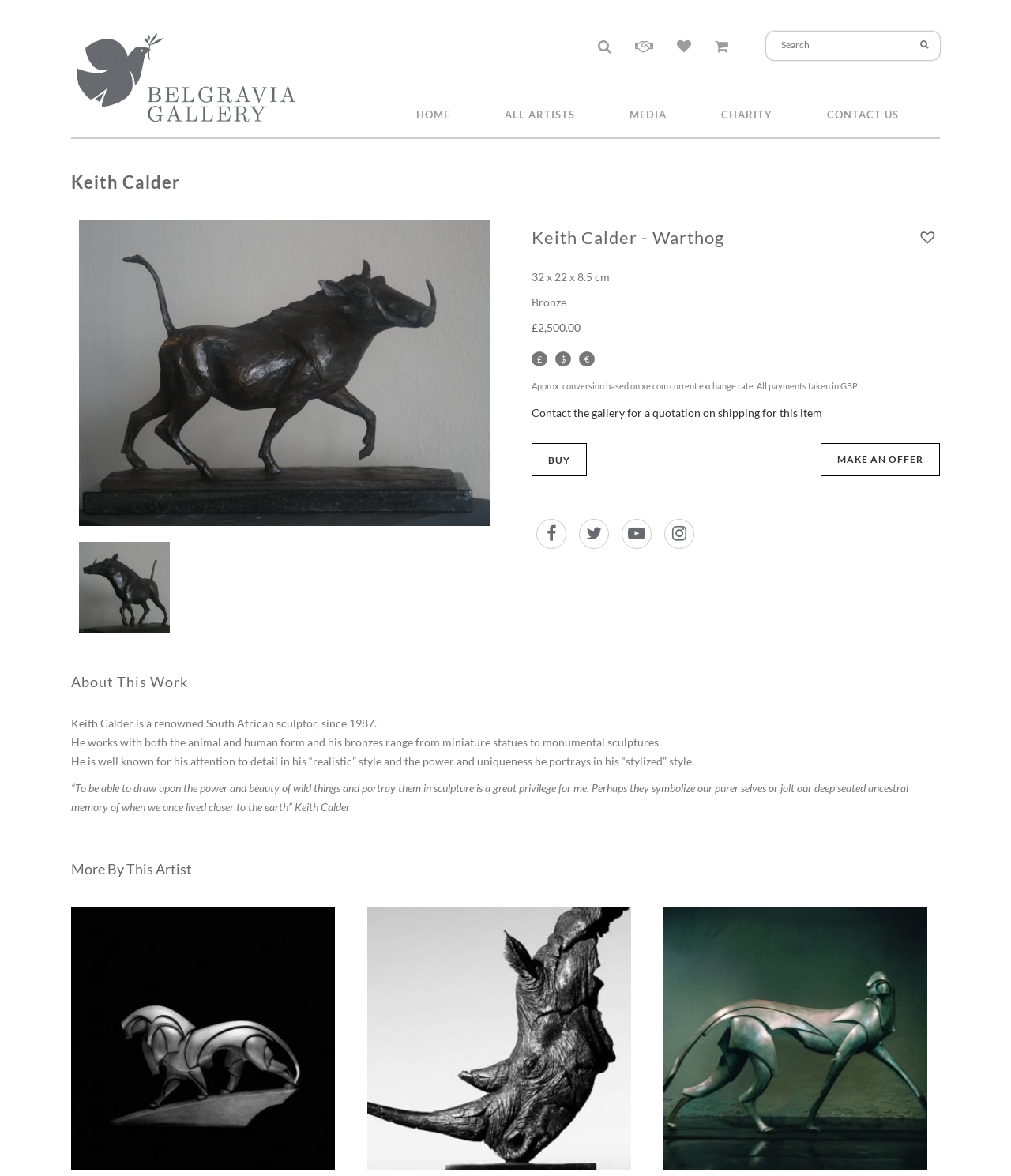Please identify the bounding box coordinates of the element's region that needs to be clicked to fulfill the following instruction: "Search for an artist". The bounding box coordinates should consist of four float numbers between 0 and 1, i.e., [left, top, right, bottom].

[0.766, 0.027, 0.921, 0.044]